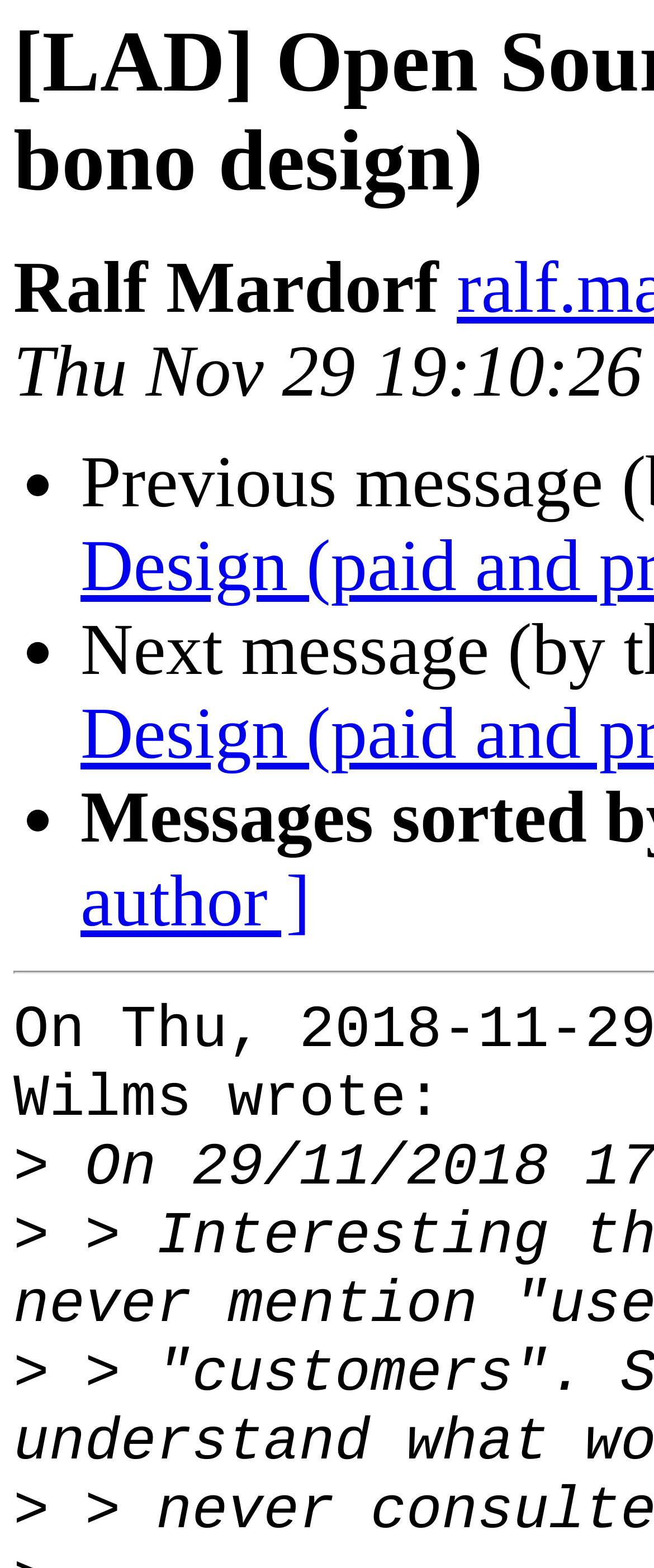Please locate and retrieve the main header text of the webpage.

[LAD] Open Source Design (paid and pro bono design)